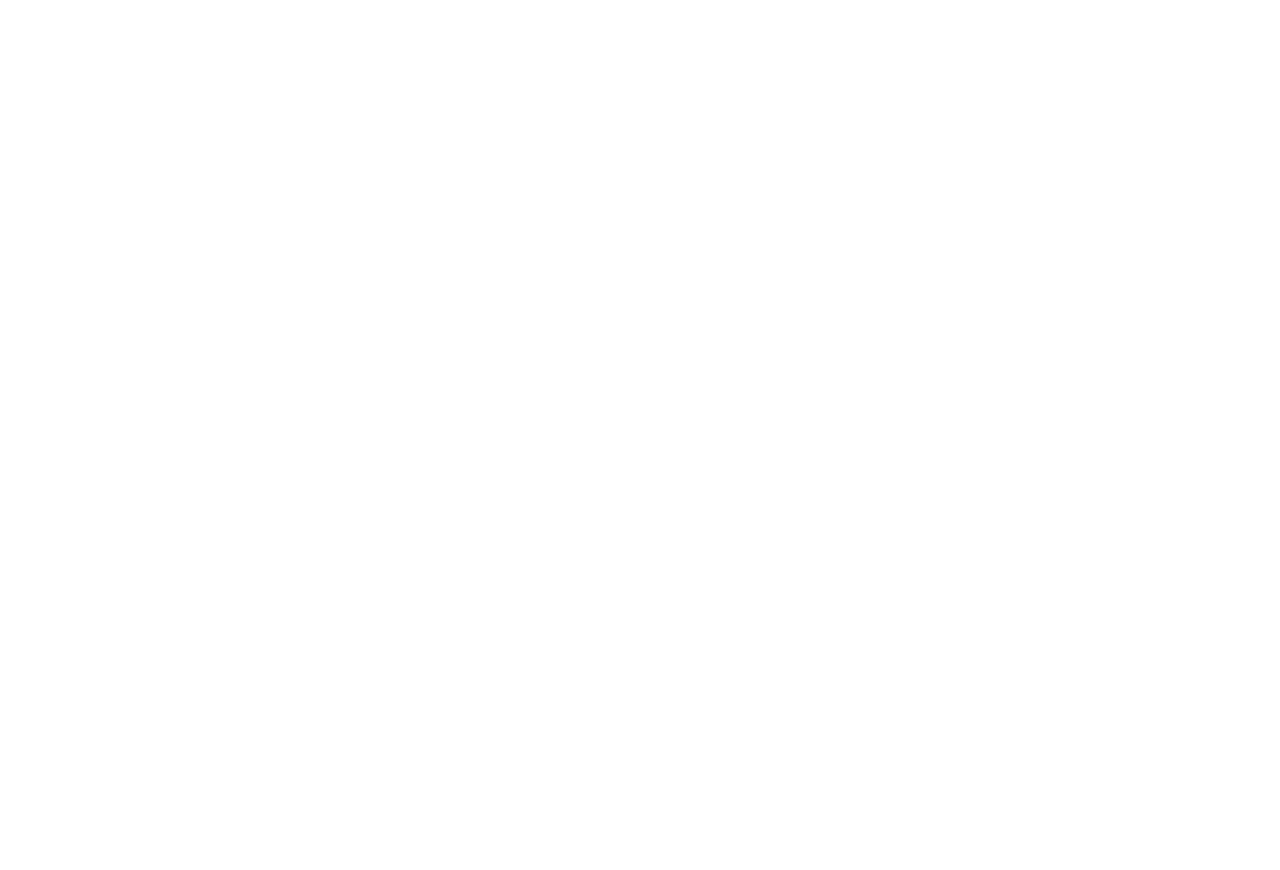Please specify the bounding box coordinates of the clickable region to carry out the following instruction: "Explore car accident attorneys in the directory". The coordinates should be four float numbers between 0 and 1, in the format [left, top, right, bottom].

[0.453, 0.672, 0.589, 0.693]